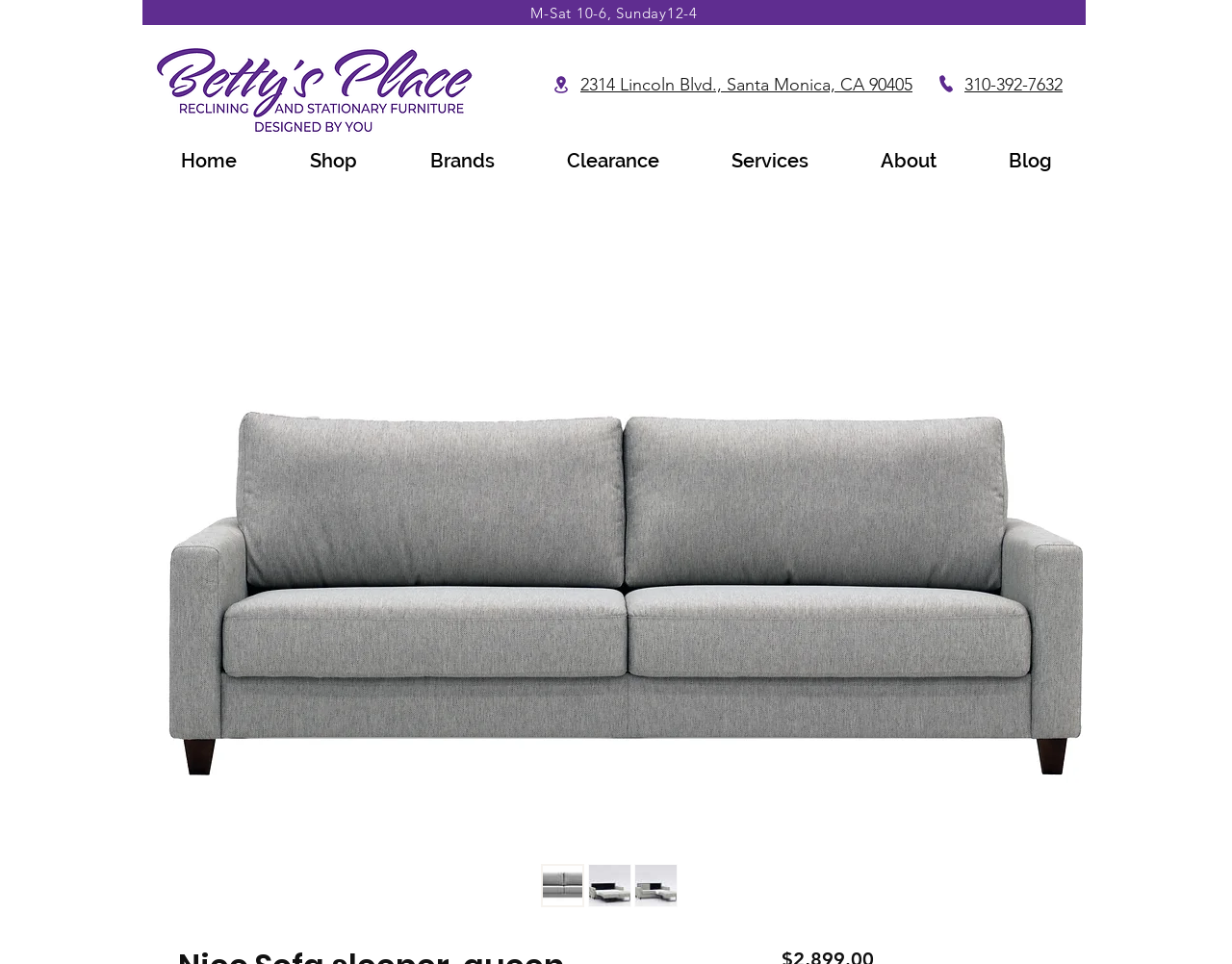Please mark the clickable region by giving the bounding box coordinates needed to complete this instruction: "View the blog".

[0.789, 0.142, 0.883, 0.192]